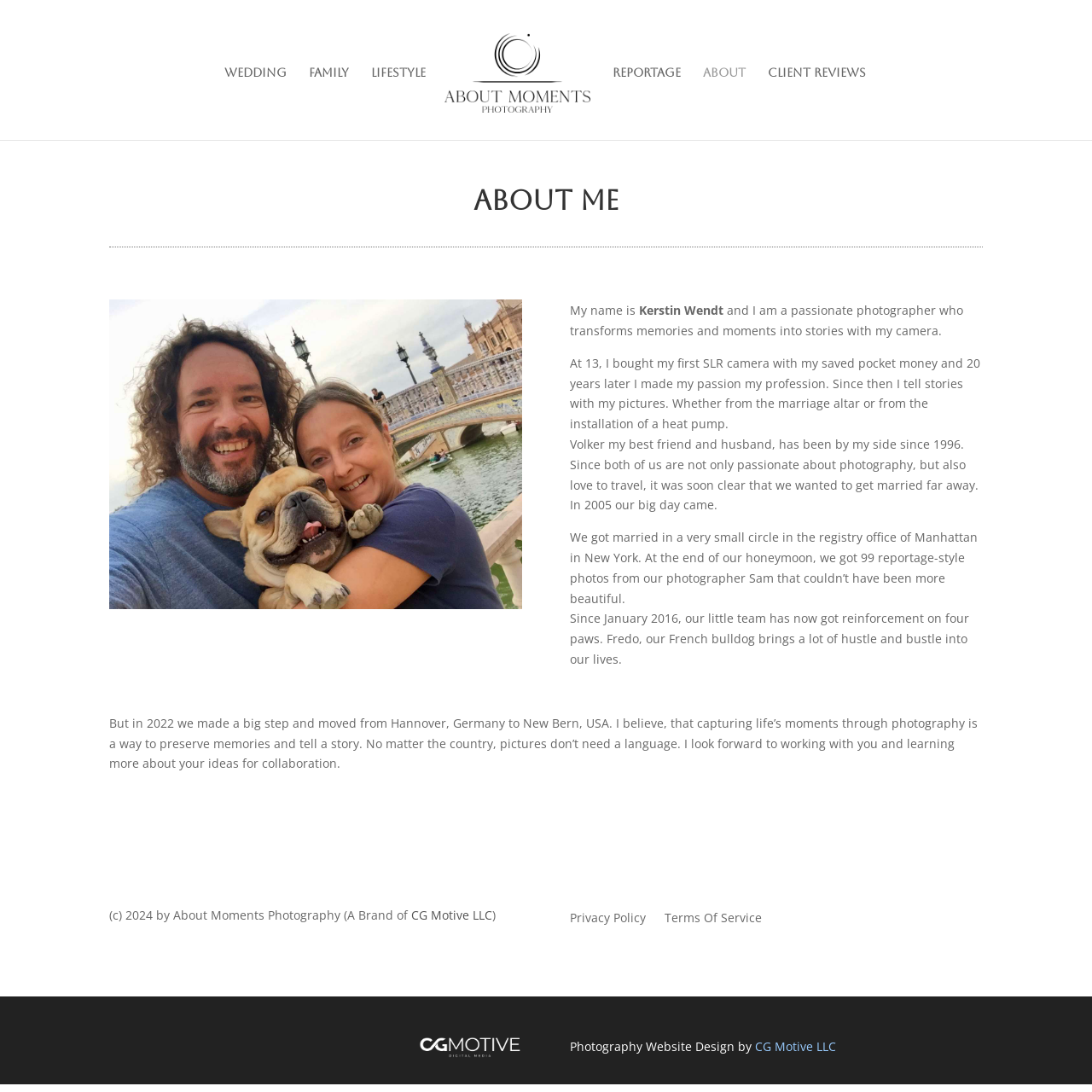Locate the bounding box coordinates of the area you need to click to fulfill this instruction: 'Check the Privacy Policy'. The coordinates must be in the form of four float numbers ranging from 0 to 1: [left, top, right, bottom].

[0.522, 0.835, 0.592, 0.852]